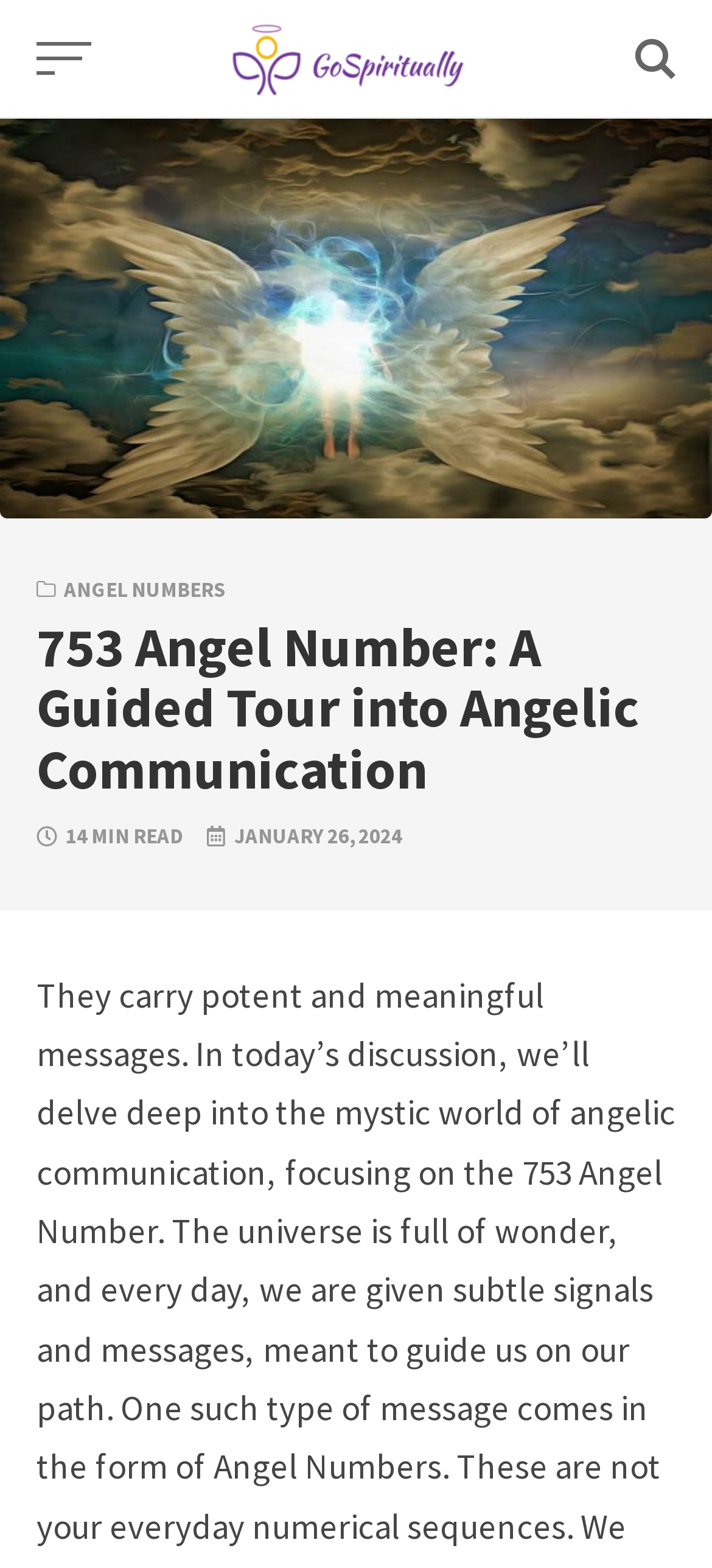Provide a brief response in the form of a single word or phrase:
When was the article published?

JANUARY 26, 2024